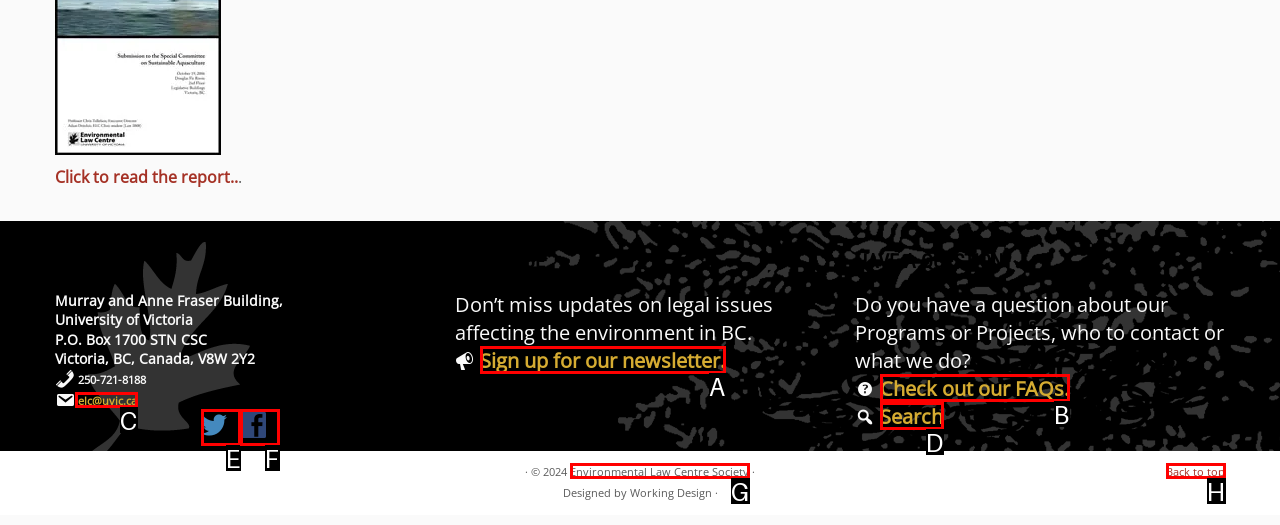From the description: Admin, select the HTML element that fits best. Reply with the letter of the appropriate option.

None